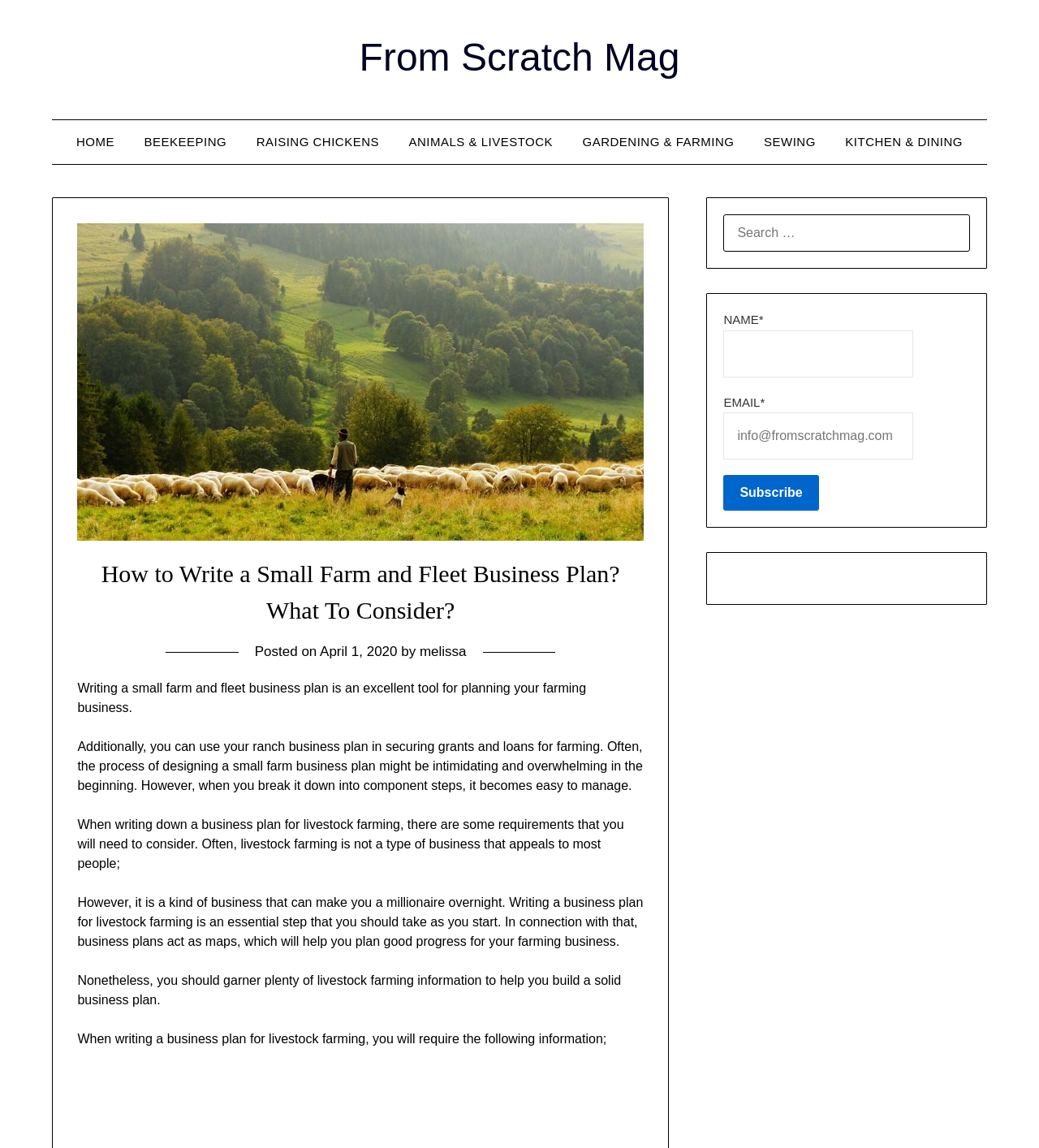Provide the bounding box coordinates of the HTML element described by the text: "parent_node: NAME* name="submit" value="Subscribe"".

[0.696, 0.414, 0.788, 0.445]